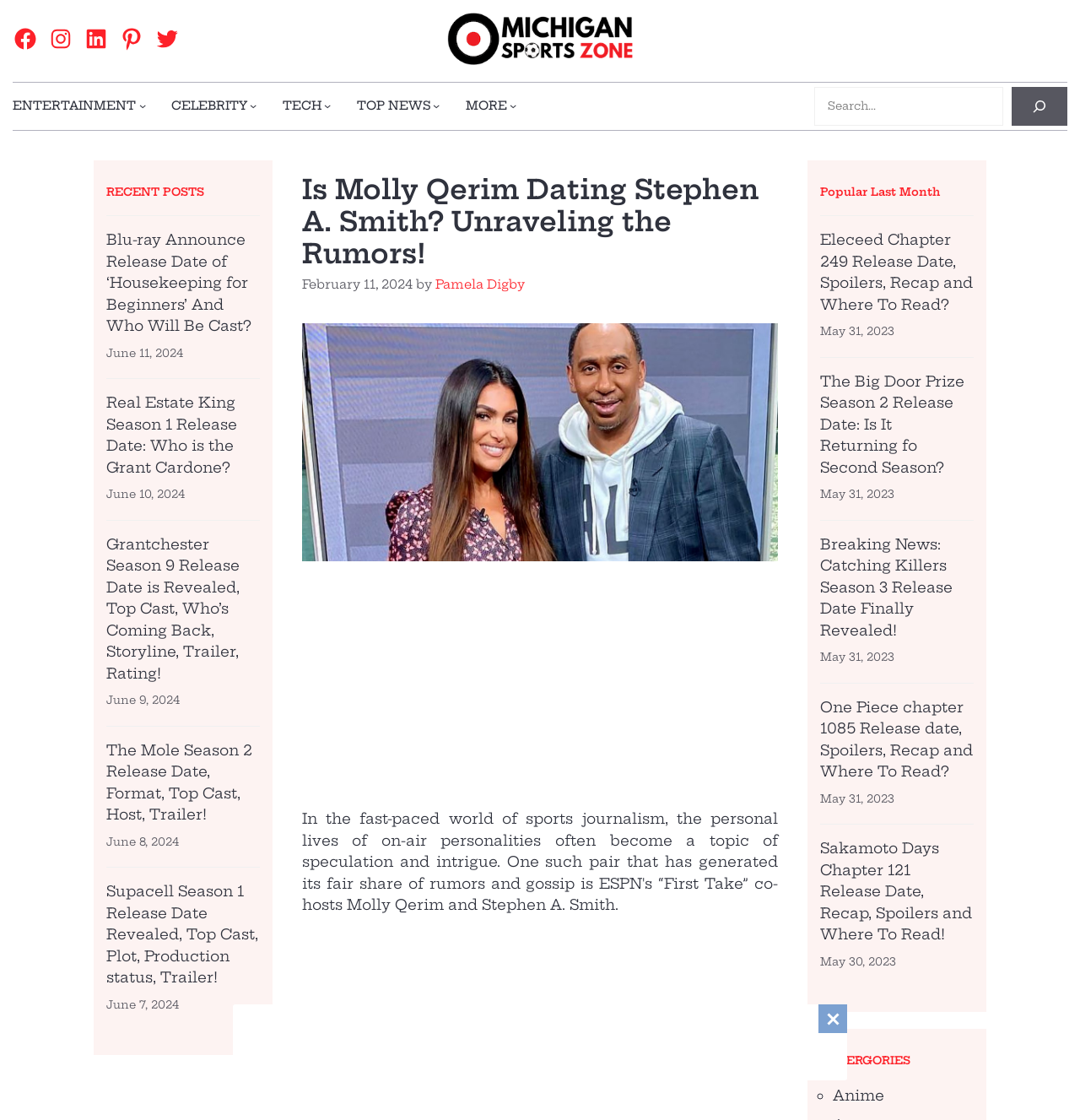Please specify the bounding box coordinates of the clickable region necessary for completing the following instruction: "Go to Entertainment page". The coordinates must consist of four float numbers between 0 and 1, i.e., [left, top, right, bottom].

[0.012, 0.087, 0.126, 0.103]